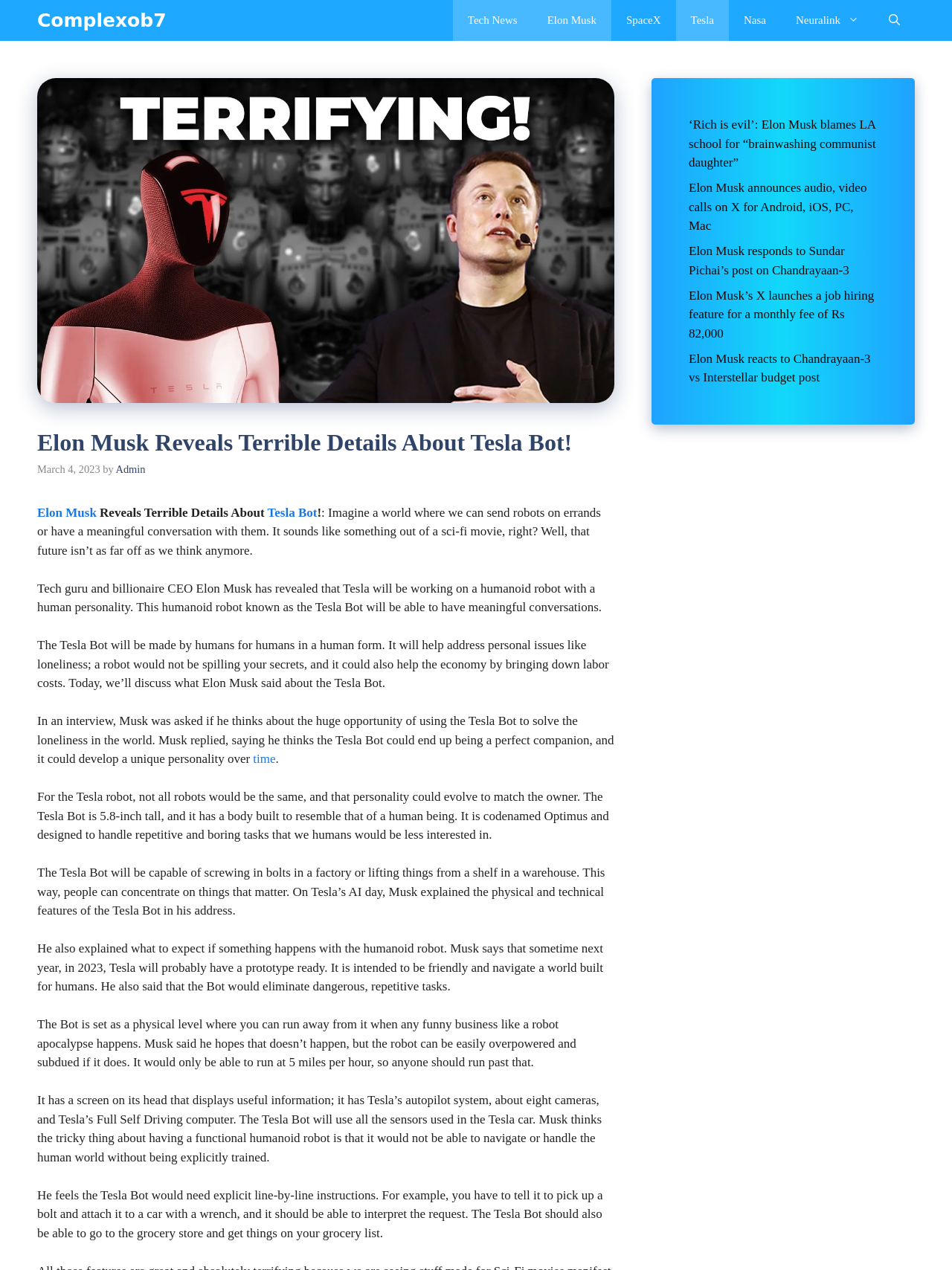What is the height of the Tesla Bot?
Please provide a full and detailed response to the question.

According to the article, the Tesla Bot is 5.8-inch tall, and it has a body built to resemble that of a human being. This information can be found in the paragraph that describes the physical features of the Tesla Bot.